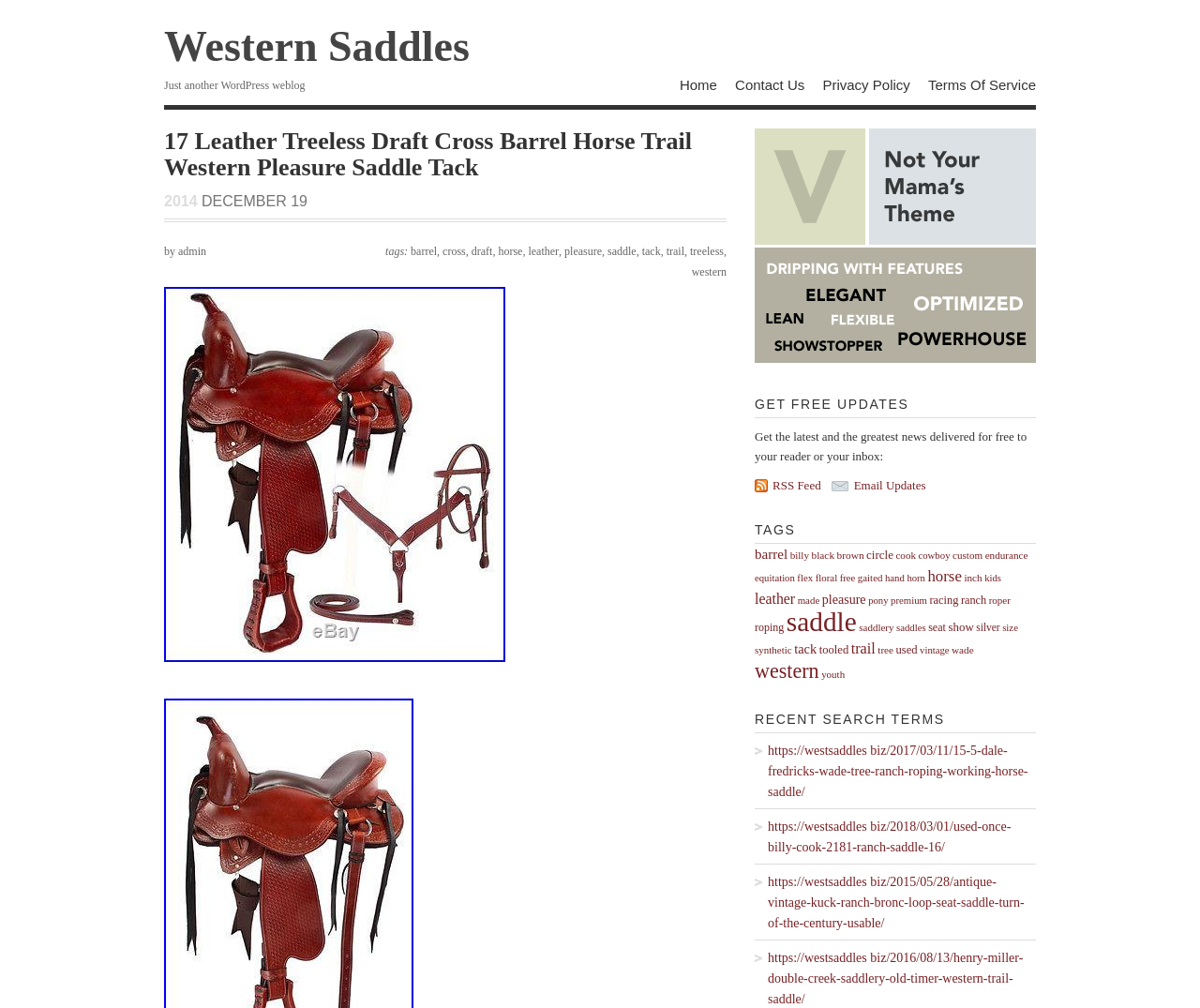Identify the primary heading of the webpage and provide its text.

17 Leather Treeless Draft Cross Barrel Horse Trail Western Pleasure Saddle Tack